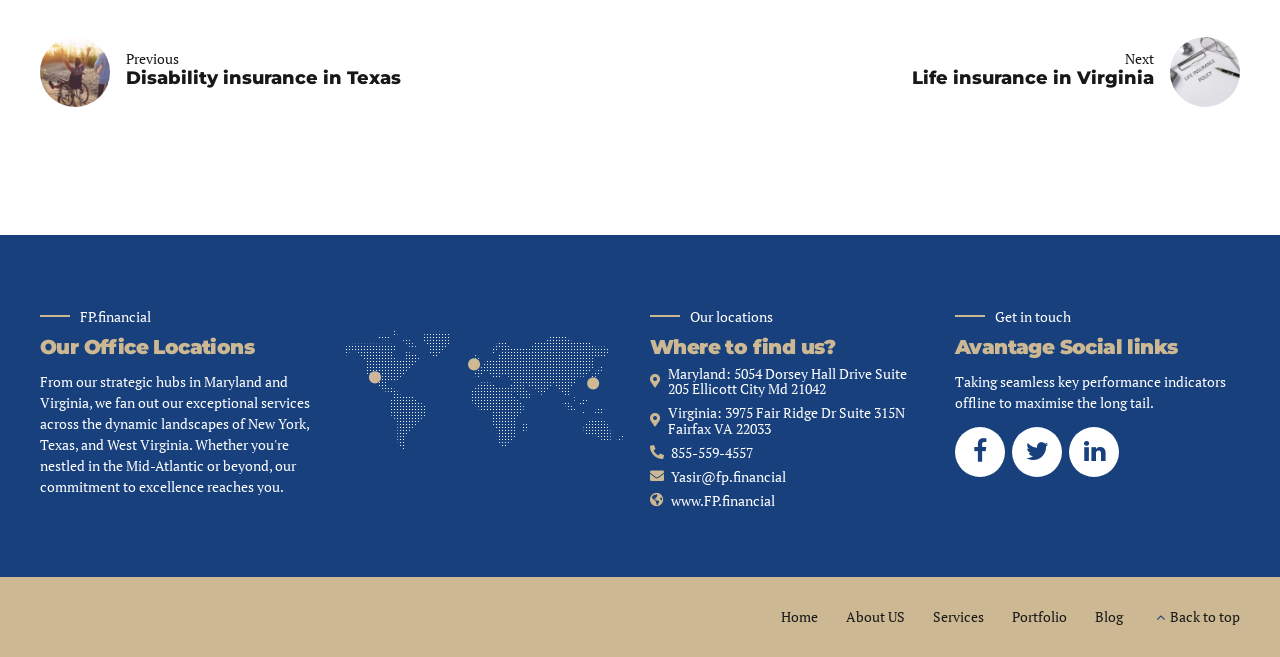Please pinpoint the bounding box coordinates for the region I should click to adhere to this instruction: "View office location in Maryland".

[0.508, 0.557, 0.725, 0.603]